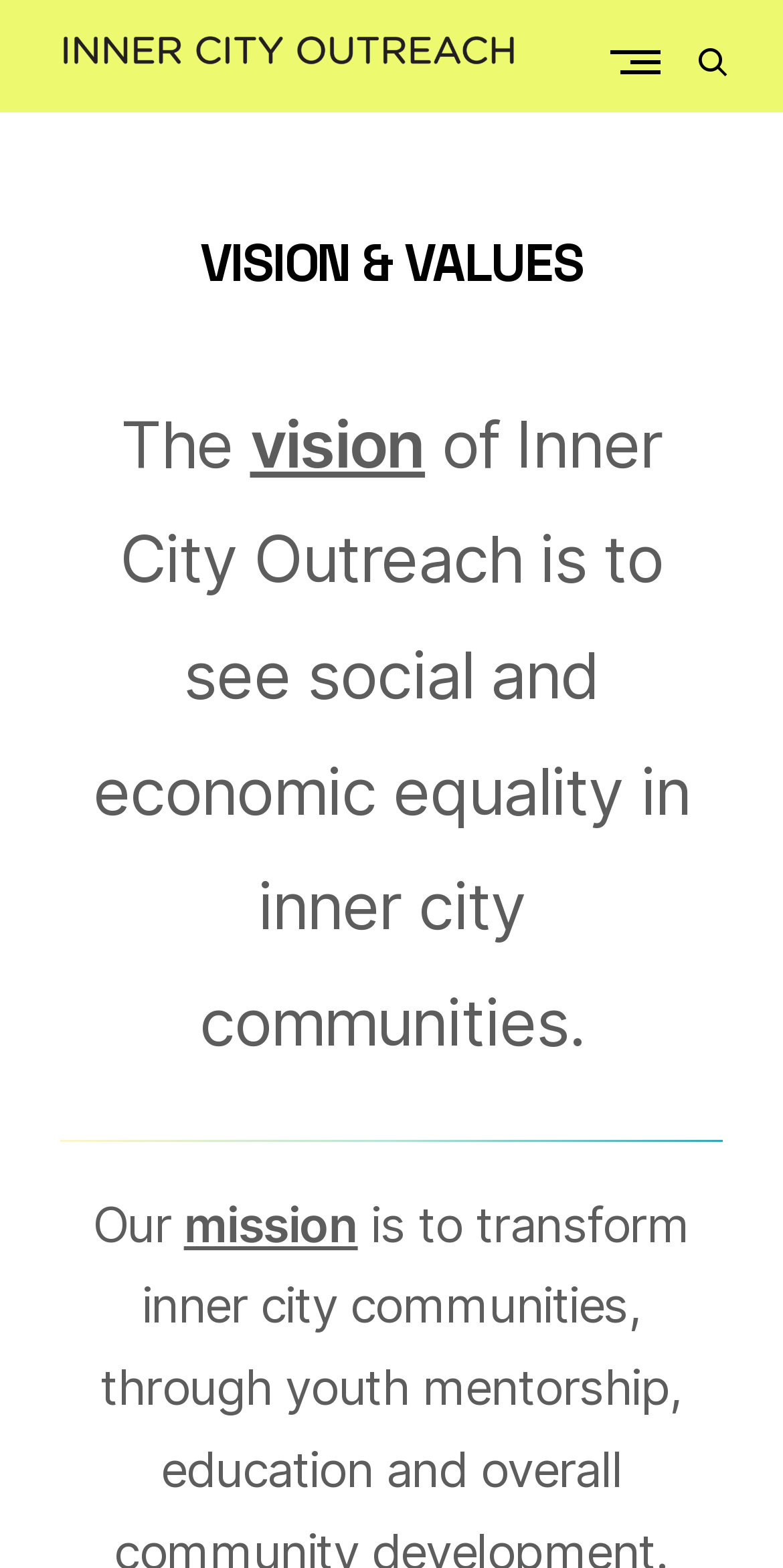Detail the various sections and features present on the webpage.

The webpage is about Inner City Outreach, an organization focused on transforming inner city communities. At the top left, there is a logo wordmark of Inner City Outreach, accompanied by a link to the organization's homepage. To the right of the logo, there is a link to the organization's name, and a button to access the primary menu. On the far right, there is a link to open a search form.

Below the top navigation, there is a header section with a prominent heading "VISION & VALUES" in the center. Underneath the heading, there is a paragraph of text that describes the organization's vision, stating that it aims to see social and economic equality in inner city communities. This text is divided into three parts, with "The" and "vision" on separate lines, and the rest of the sentence on a third line.

Below the vision statement, there is a horizontal separator line, followed by another paragraph of text that describes the organization's mission. This text starts with "Our" and "mission" on separate lines, but the rest of the sentence is not provided.